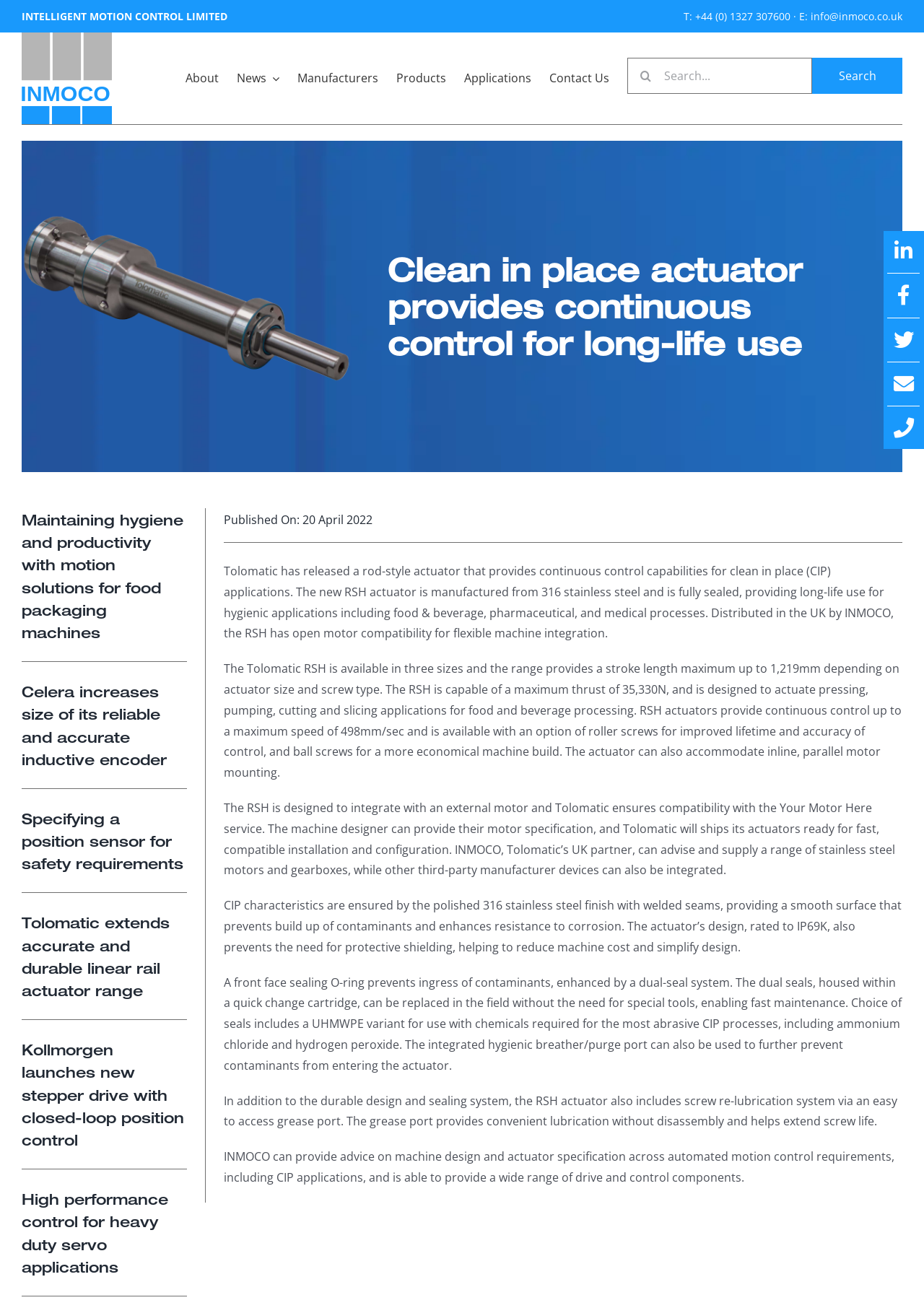Find the bounding box coordinates for the area that should be clicked to accomplish the instruction: "Leave a comment".

None